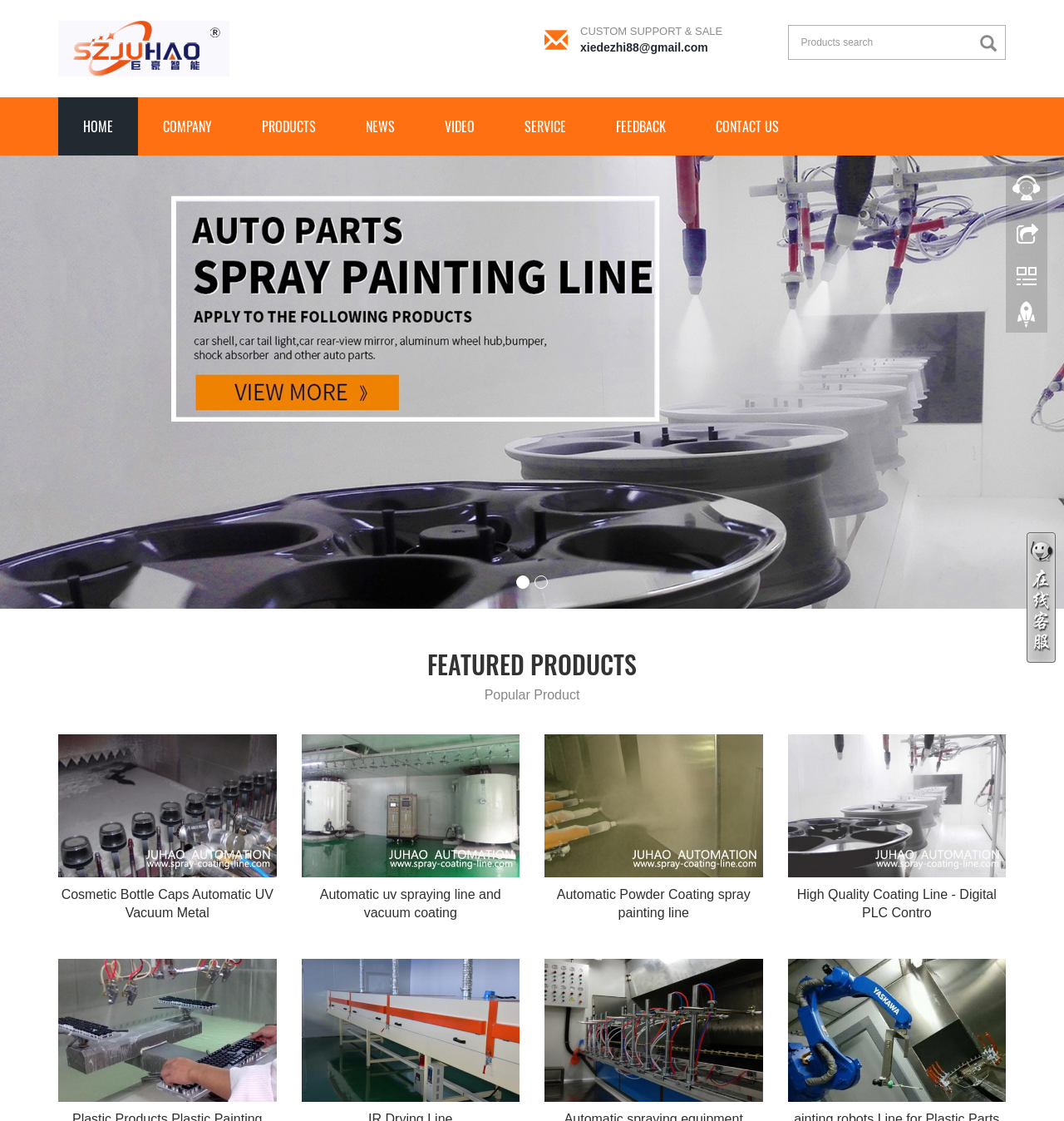Can you show the bounding box coordinates of the region to click on to complete the task described in the instruction: "Visit the company homepage"?

[0.055, 0.031, 0.216, 0.043]